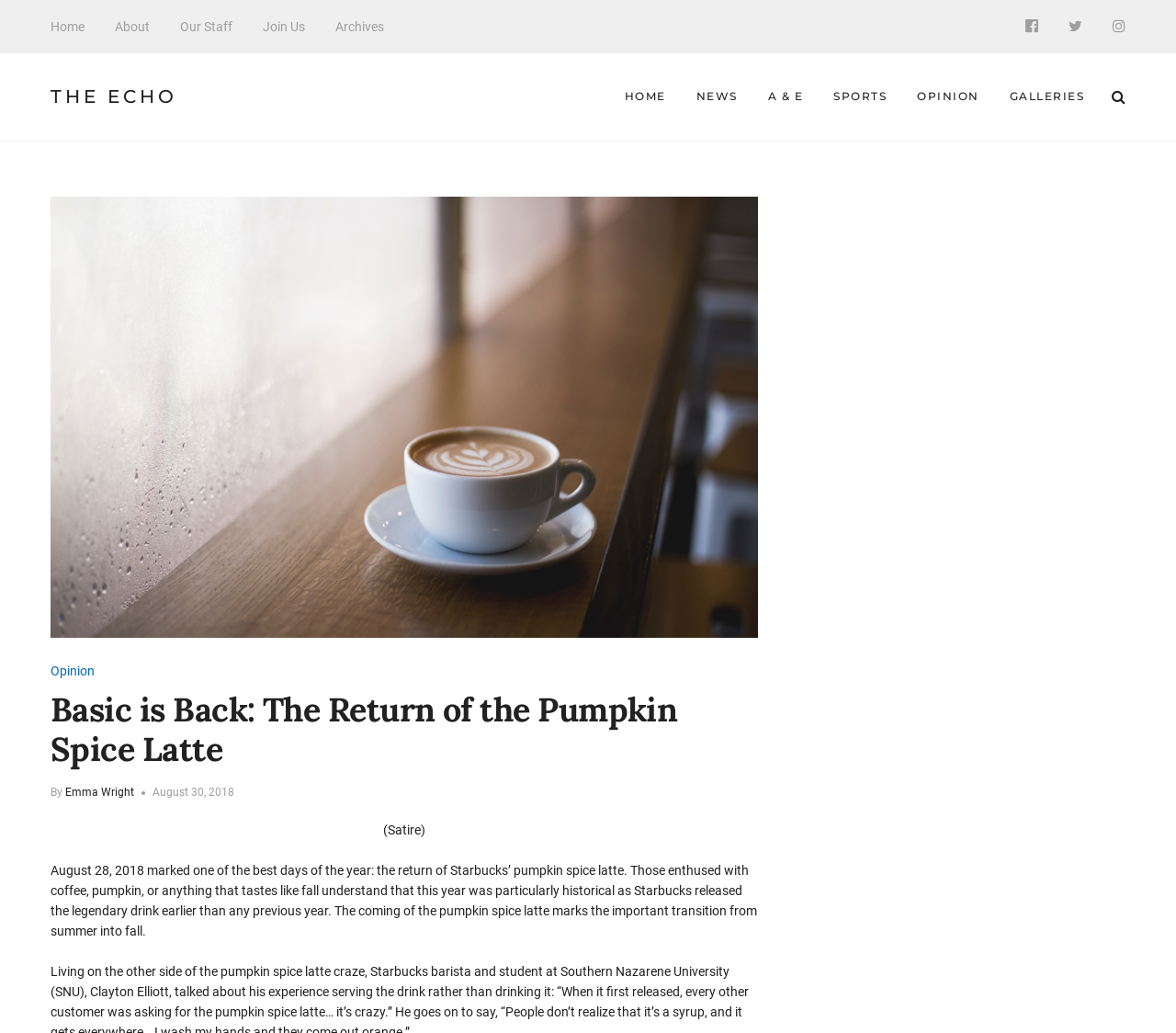Using the webpage screenshot, locate the HTML element that fits the following description and provide its bounding box: "Rally2Raise team".

None